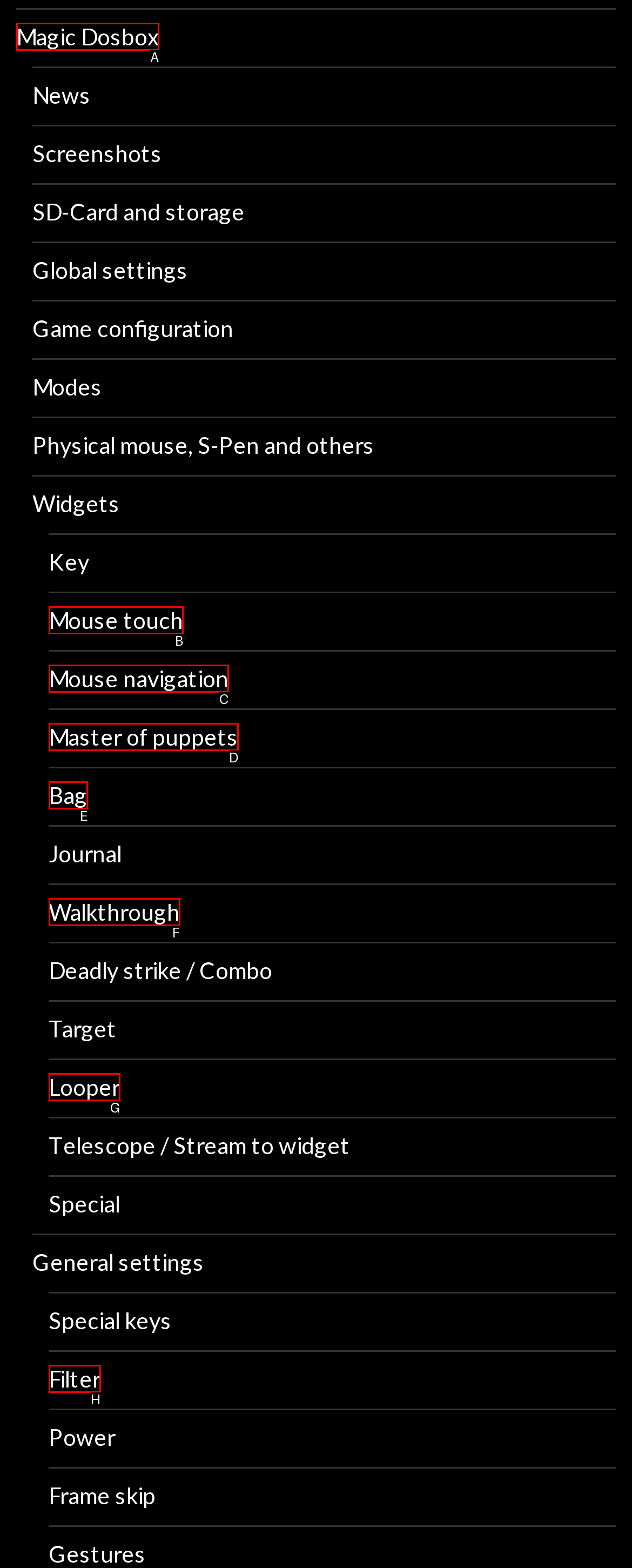Select the letter that aligns with the description: Mouse touch. Answer with the letter of the selected option directly.

B